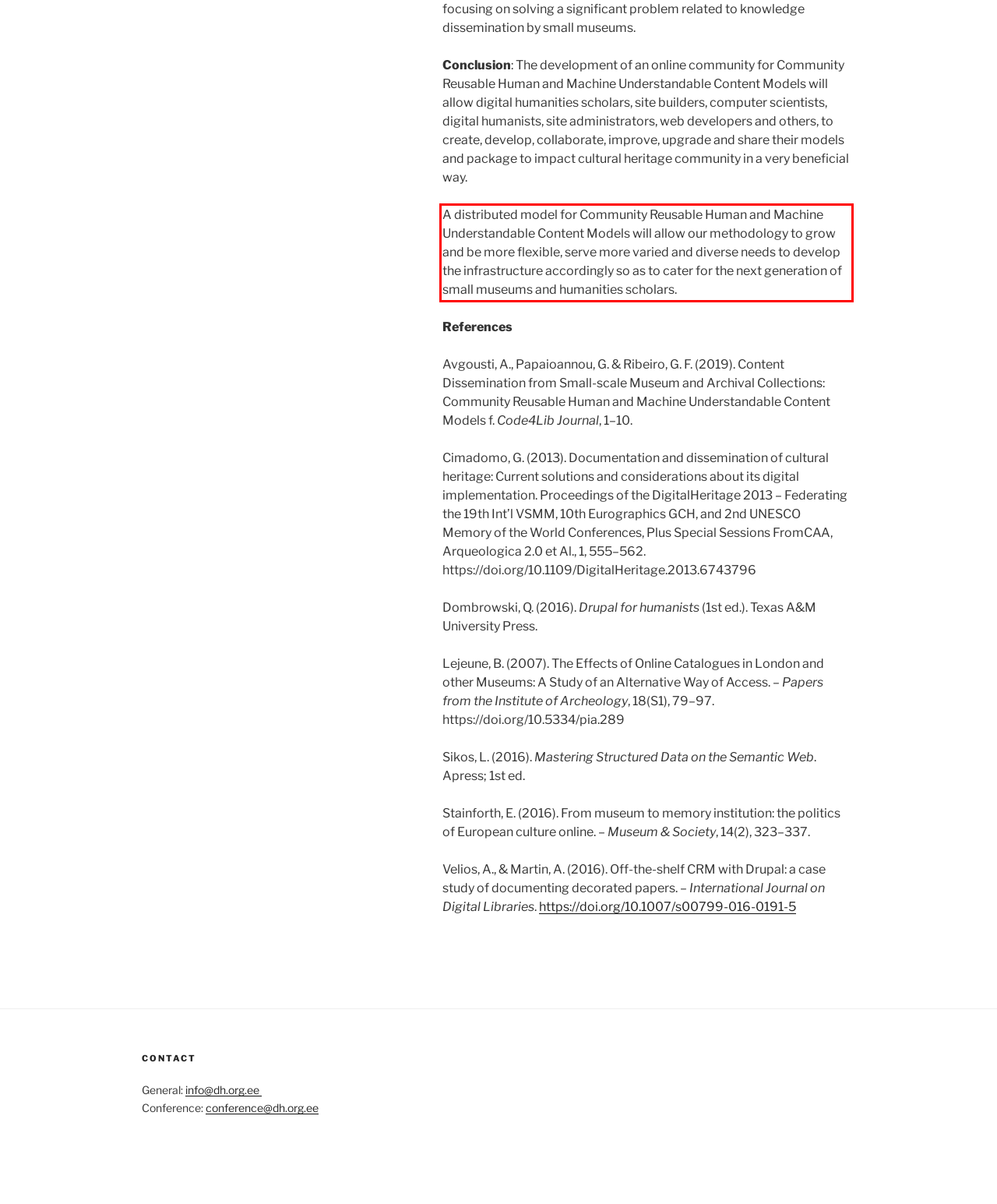Within the screenshot of the webpage, locate the red bounding box and use OCR to identify and provide the text content inside it.

A distributed model for Community Reusable Human and Machine Understandable Content Models will allow our methodology to grow and be more flexible, serve more varied and diverse needs to develop the infrastructure accordingly so as to cater for the next generation of small museums and humanities scholars.